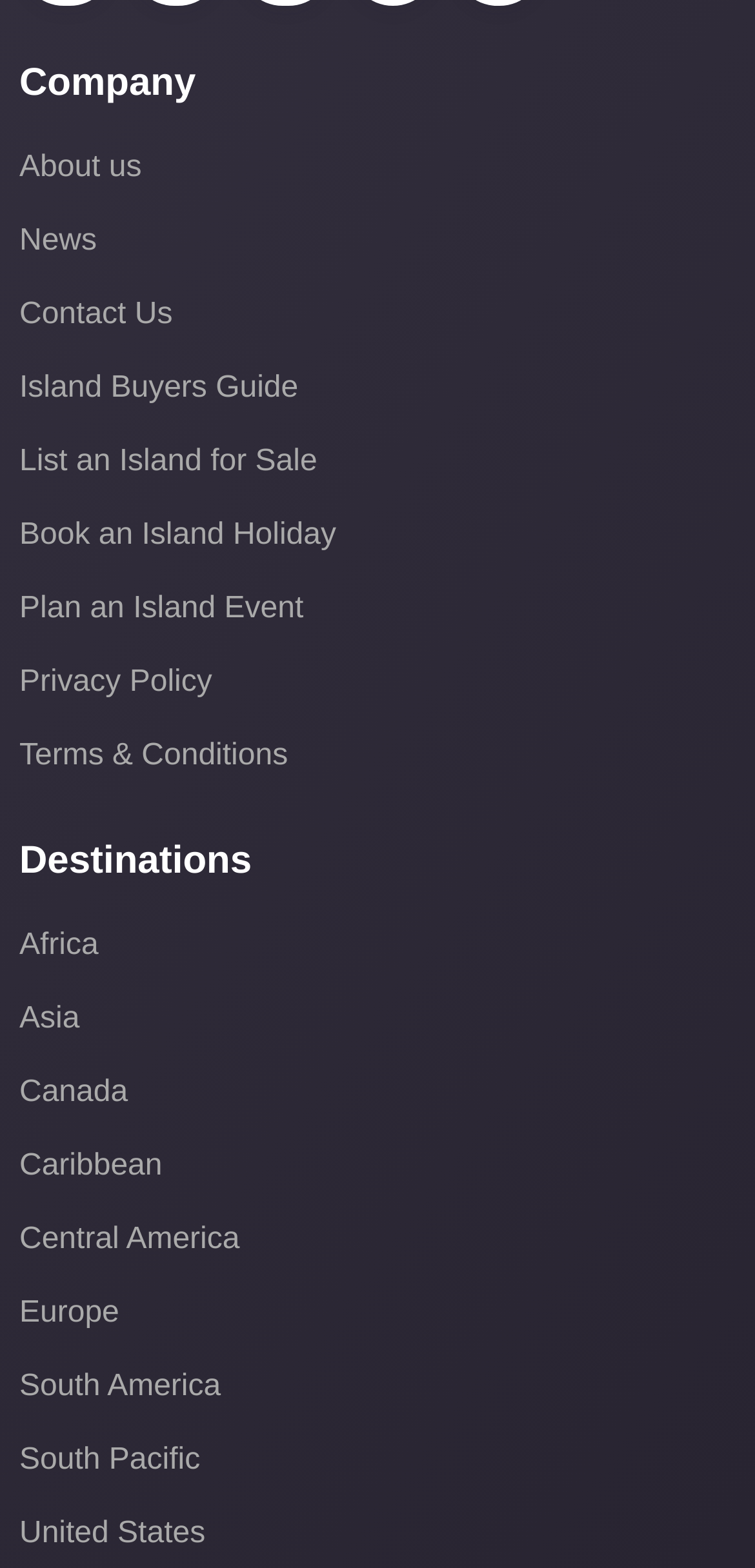Identify the bounding box coordinates of the clickable region required to complete the instruction: "View Island Buyers Guide". The coordinates should be given as four float numbers within the range of 0 and 1, i.e., [left, top, right, bottom].

[0.026, 0.231, 0.974, 0.266]